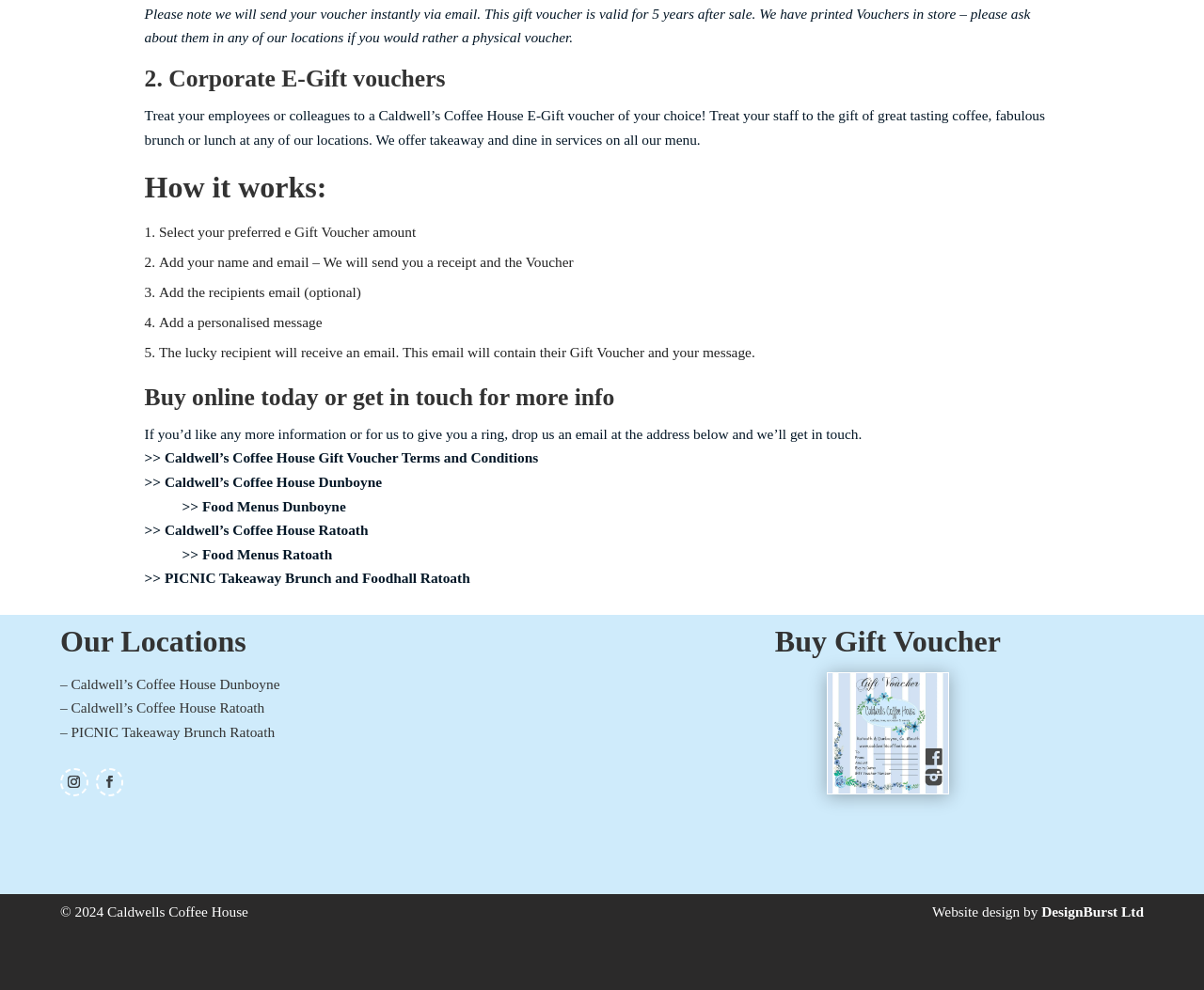What is the name of the company that designed the website?
Please provide a single word or phrase as your answer based on the screenshot.

DesignBurst Ltd